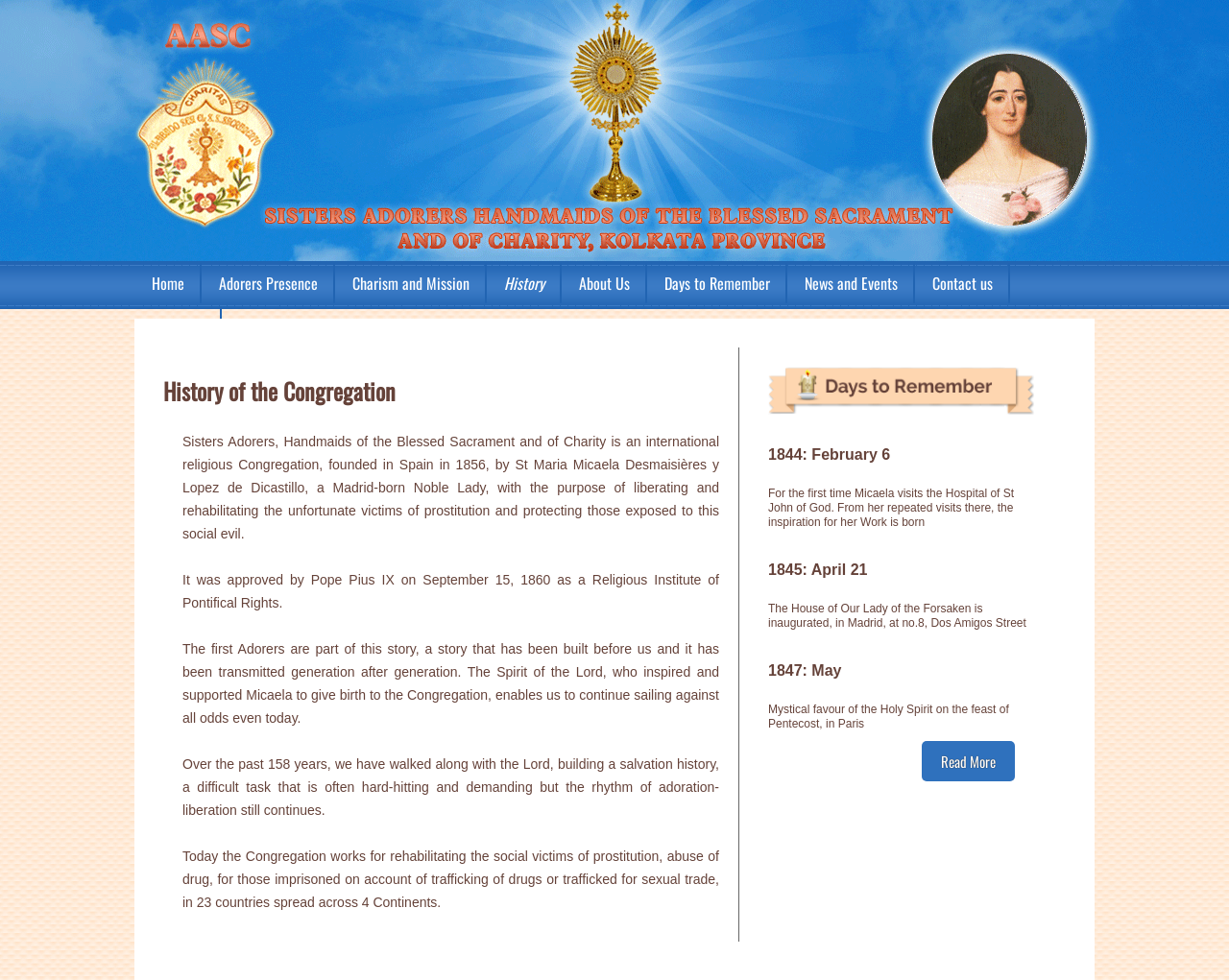Write a detailed summary of the webpage.

The webpage is about the history of the Congregation of Sisters Adorers Kolkata Province. At the top of the page, there is an image of St Maria Micaela, taking up about a quarter of the screen width. Below the image, there is a link to "Sisters Adorers Kolkata Province" that spans almost the entire screen width.

On the top-left corner, there is a "Skip to content" link, followed by a navigation menu with links to "Home", "Adorers Presence", "Charism and Mission", "History", "About Us", "Days to Remember", "News and Events", and "Contact us". These links are arranged horizontally and take up about a quarter of the screen height.

Below the navigation menu, there is a section dedicated to the history of the Congregation. It starts with a heading "History of the Congregation" and is followed by four paragraphs of text that describe the founding of the Congregation, its purpose, and its history over the past 158 years. The text is arranged in a single column and takes up about half of the screen height.

To the right of the text, there is an image with the caption "Days to remember", which is about a quarter of the screen width. Below the image, there are five short paragraphs with dates and descriptions of significant events in the history of the Congregation. These paragraphs are arranged in a single column and take up about a quarter of the screen height.

At the bottom of the page, there is a "Read More" link that spans about a quarter of the screen width.